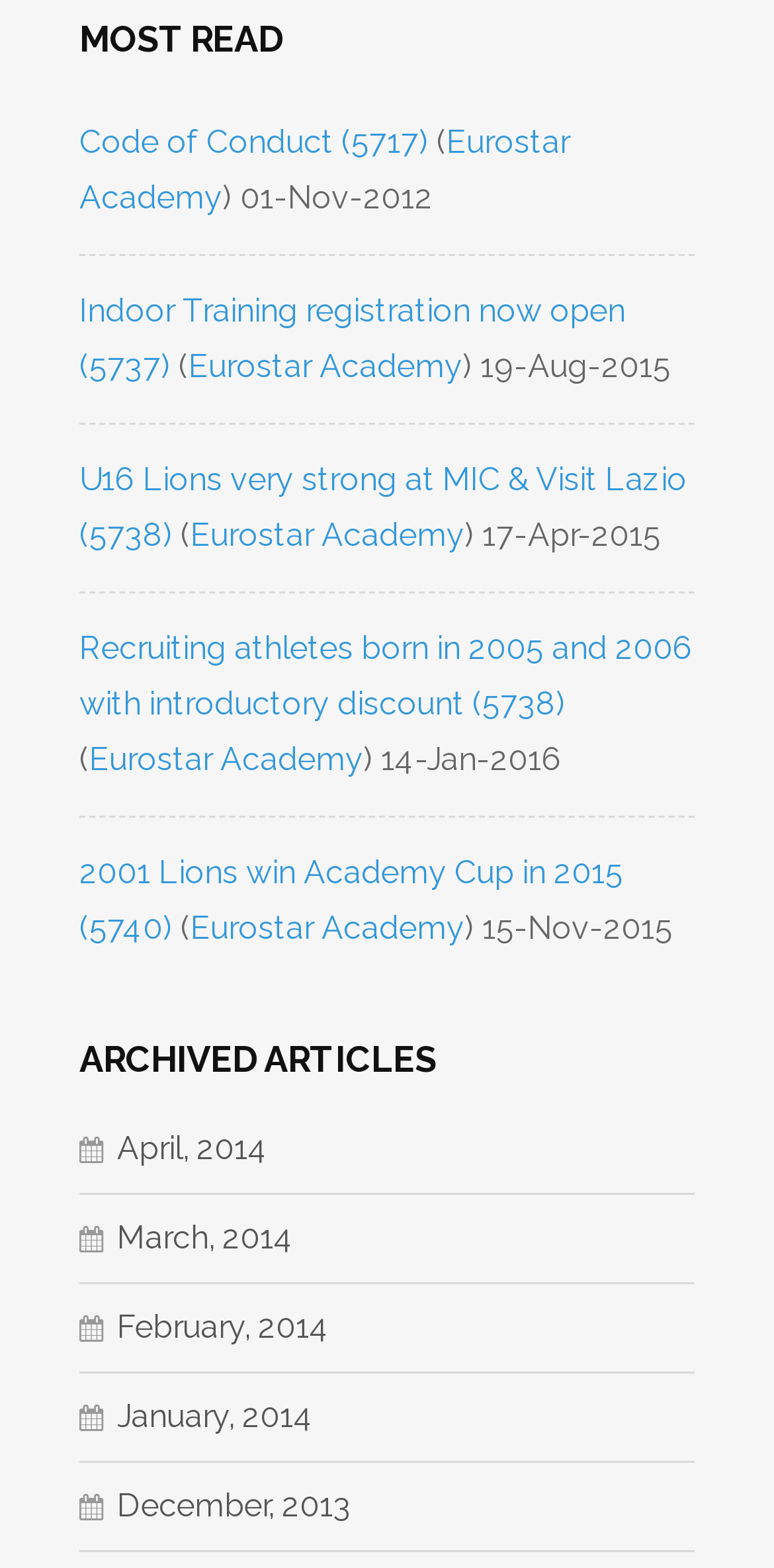Give a one-word or one-phrase response to the question: 
What is the purpose of the links in the 'ARCHIVED ARTICLES' section?

To access archived articles